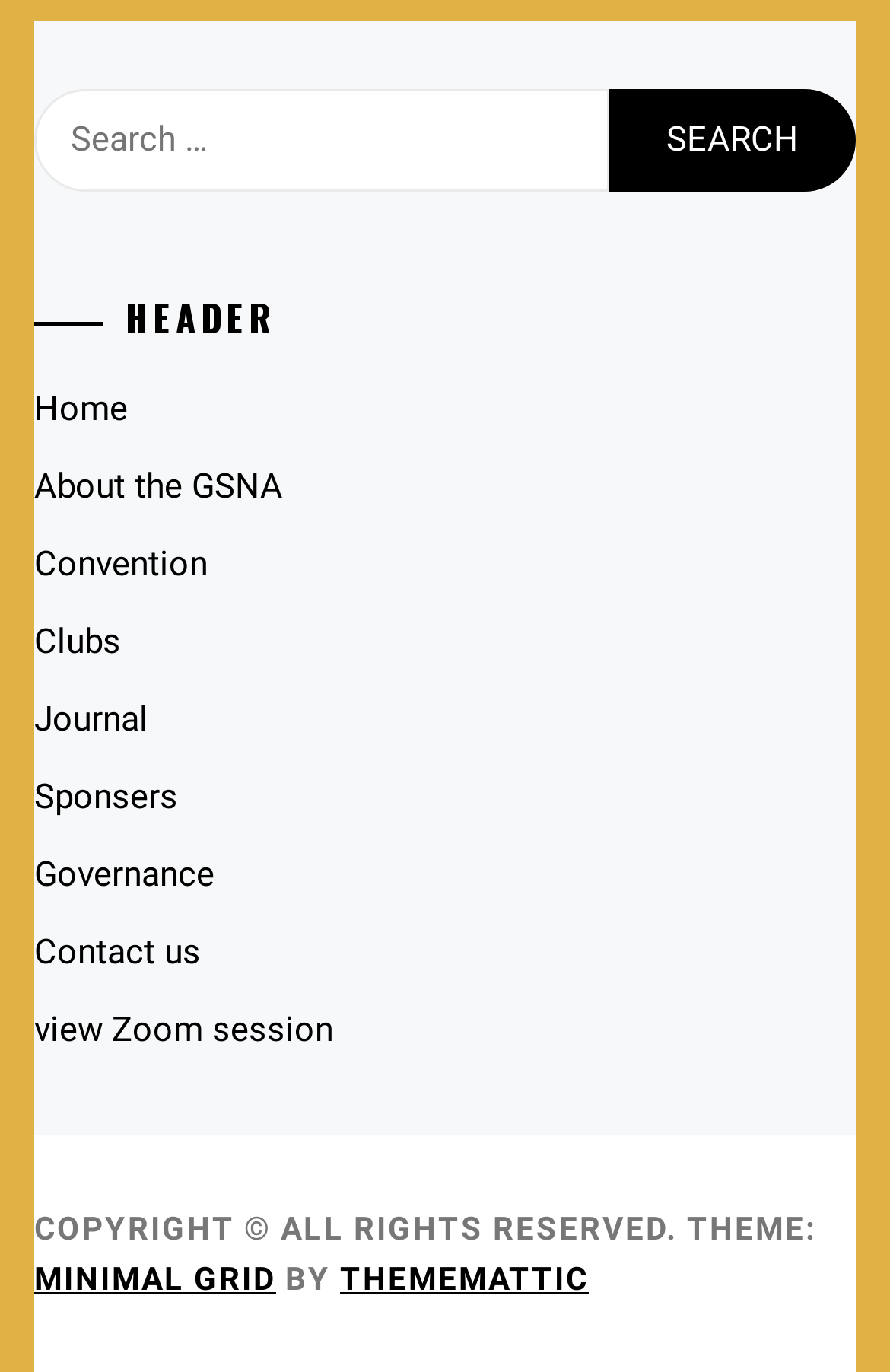Determine the bounding box coordinates of the element that should be clicked to execute the following command: "Contact us".

[0.038, 0.679, 0.226, 0.709]